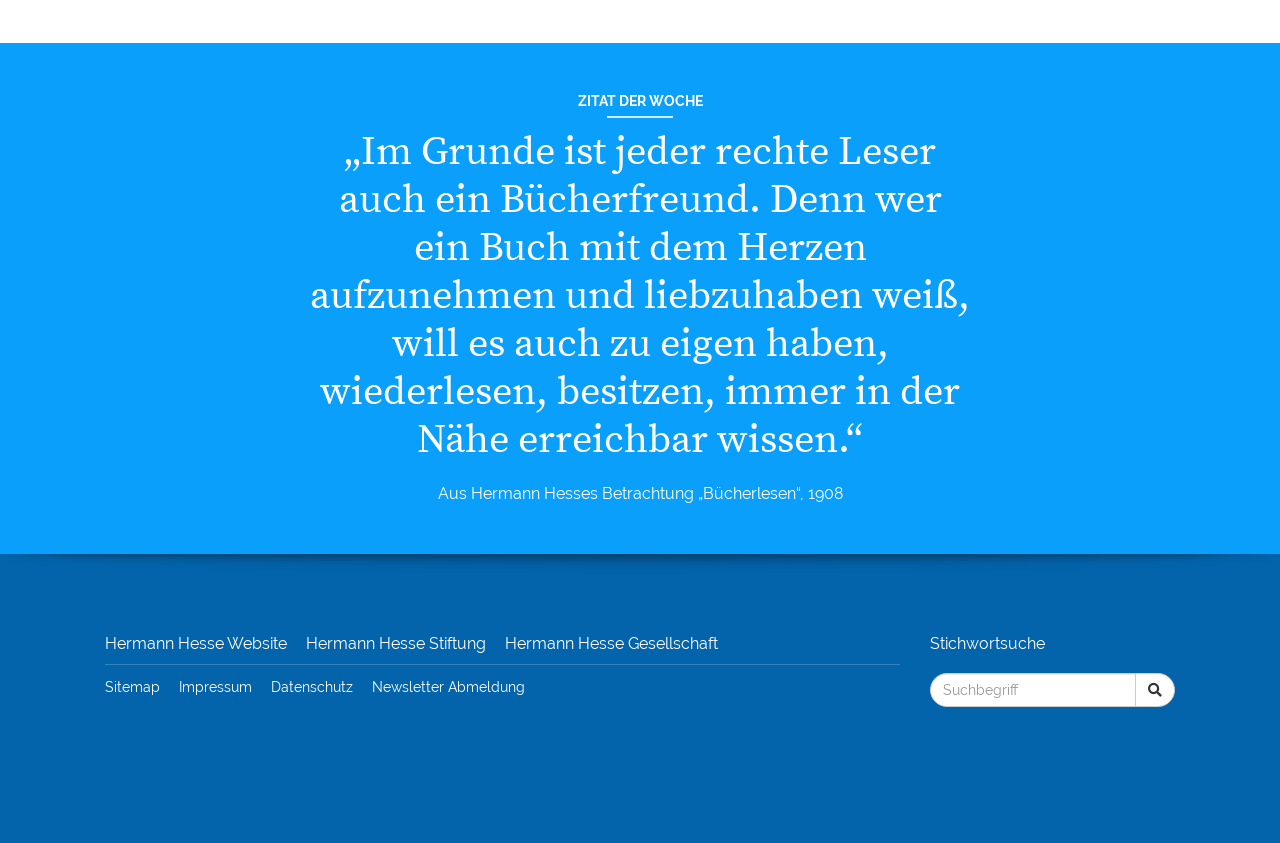Give the bounding box coordinates for the element described as: "name="search" placeholder="Suchbegriff"".

[0.727, 0.799, 0.888, 0.839]